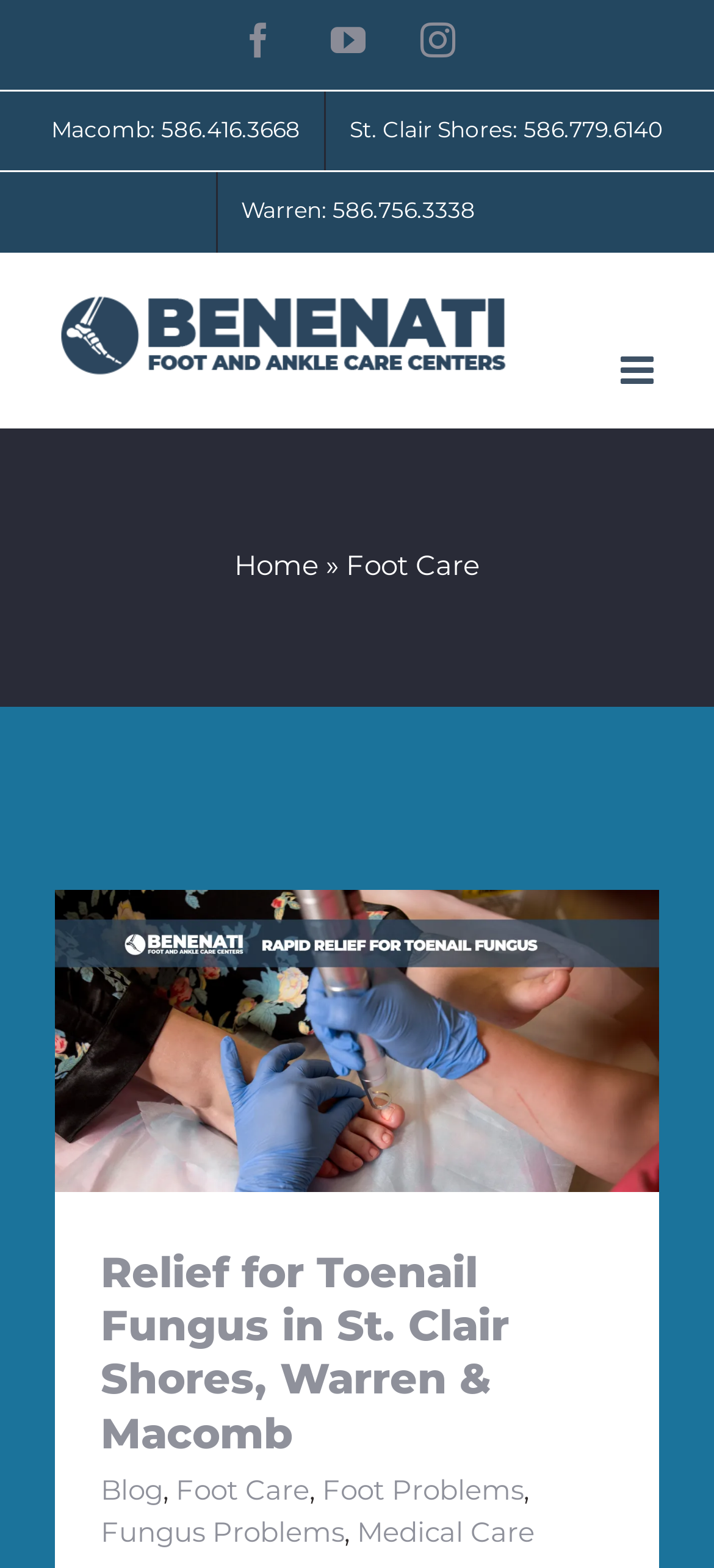What is the topic of the first dropdown menu item?
Please answer using one word or phrase, based on the screenshot.

Toenail Fungus